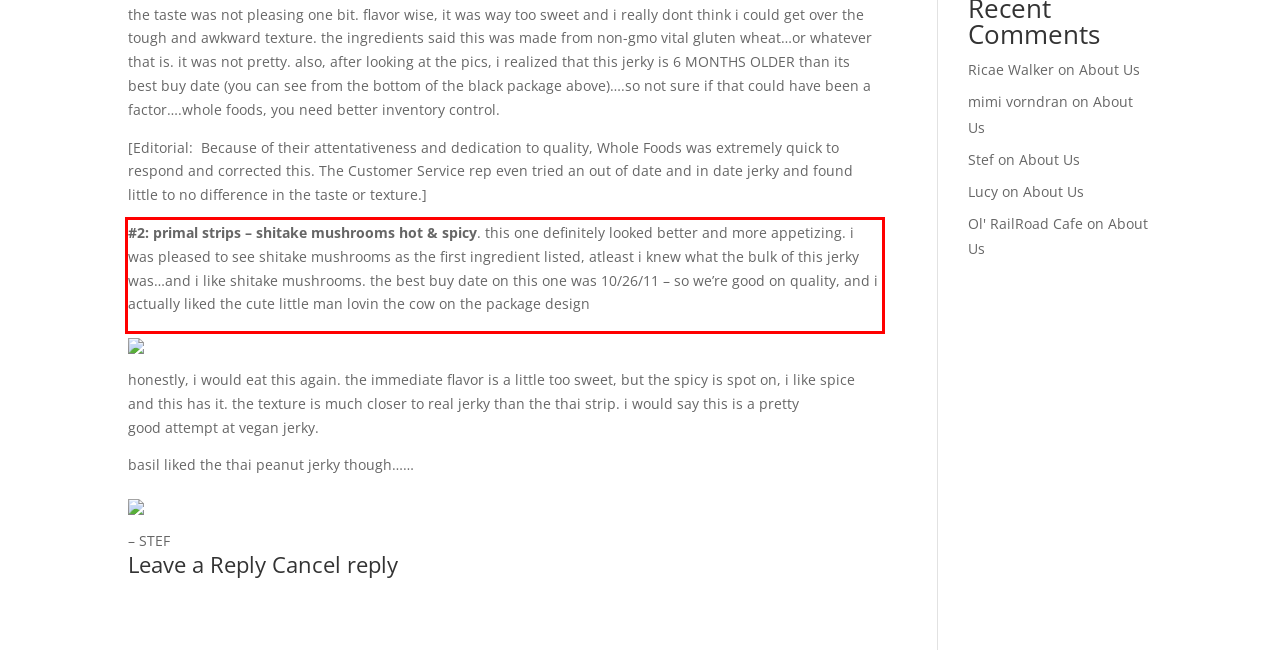Using the webpage screenshot, recognize and capture the text within the red bounding box.

#2: primal strips – shitake mushrooms hot & spicy. this one definitely looked better and more appetizing. i was pleased to see shitake mushrooms as the first ingredient listed, atleast i knew what the bulk of this jerky was…and i like shitake mushrooms. the best buy date on this one was 10/26/11 – so we’re good on quality, and i actually liked the cute little man lovin the cow on the package design